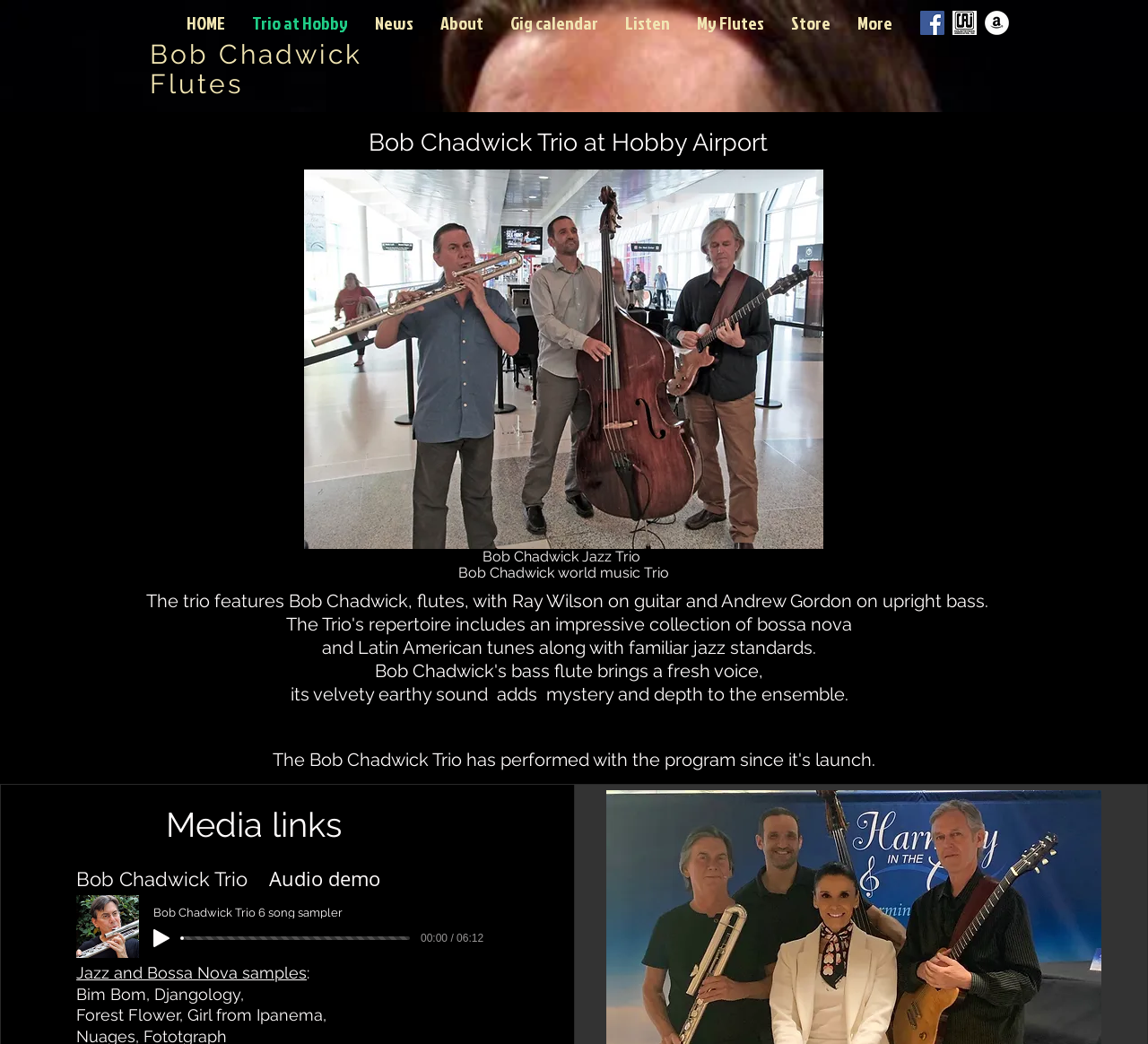What is the duration of the audio demo?
Based on the image, answer the question in a detailed manner.

I looked at the text that displays the duration of the audio demo, which is '00:00 / 06:12'.